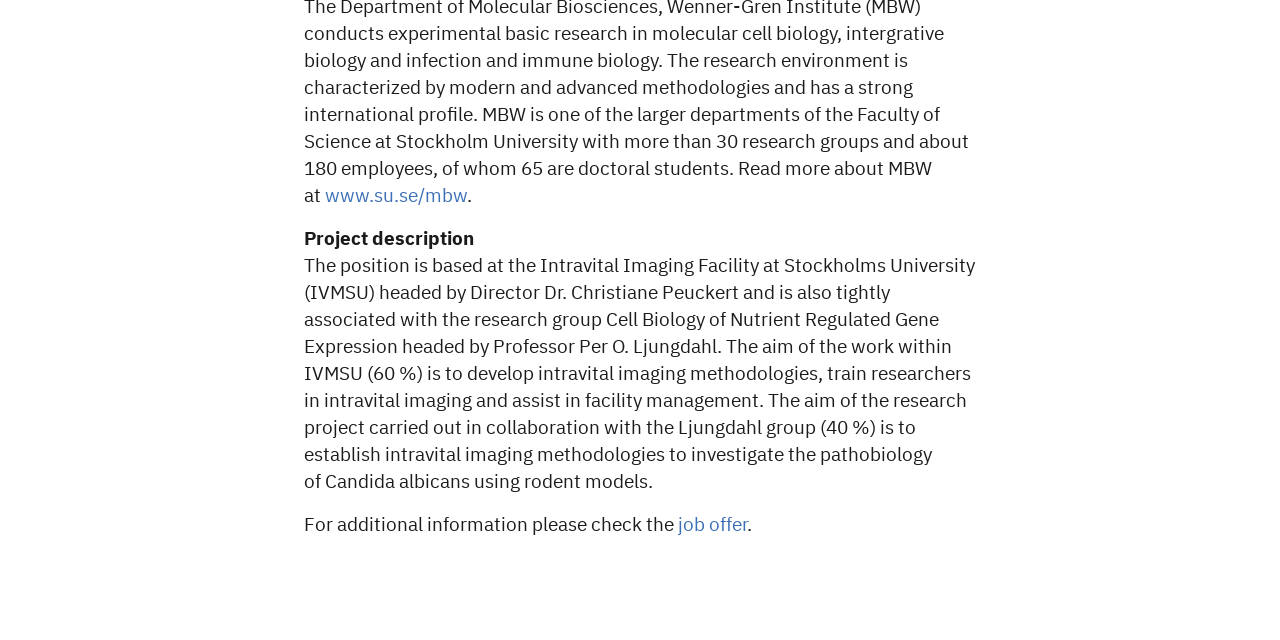Based on the element description www.su.se/mbw, identify the bounding box of the UI element in the given webpage screenshot. The coordinates should be in the format (top-left x, top-left y, bottom-right x, bottom-right y) and must be between 0 and 1.

[0.254, 0.292, 0.365, 0.322]